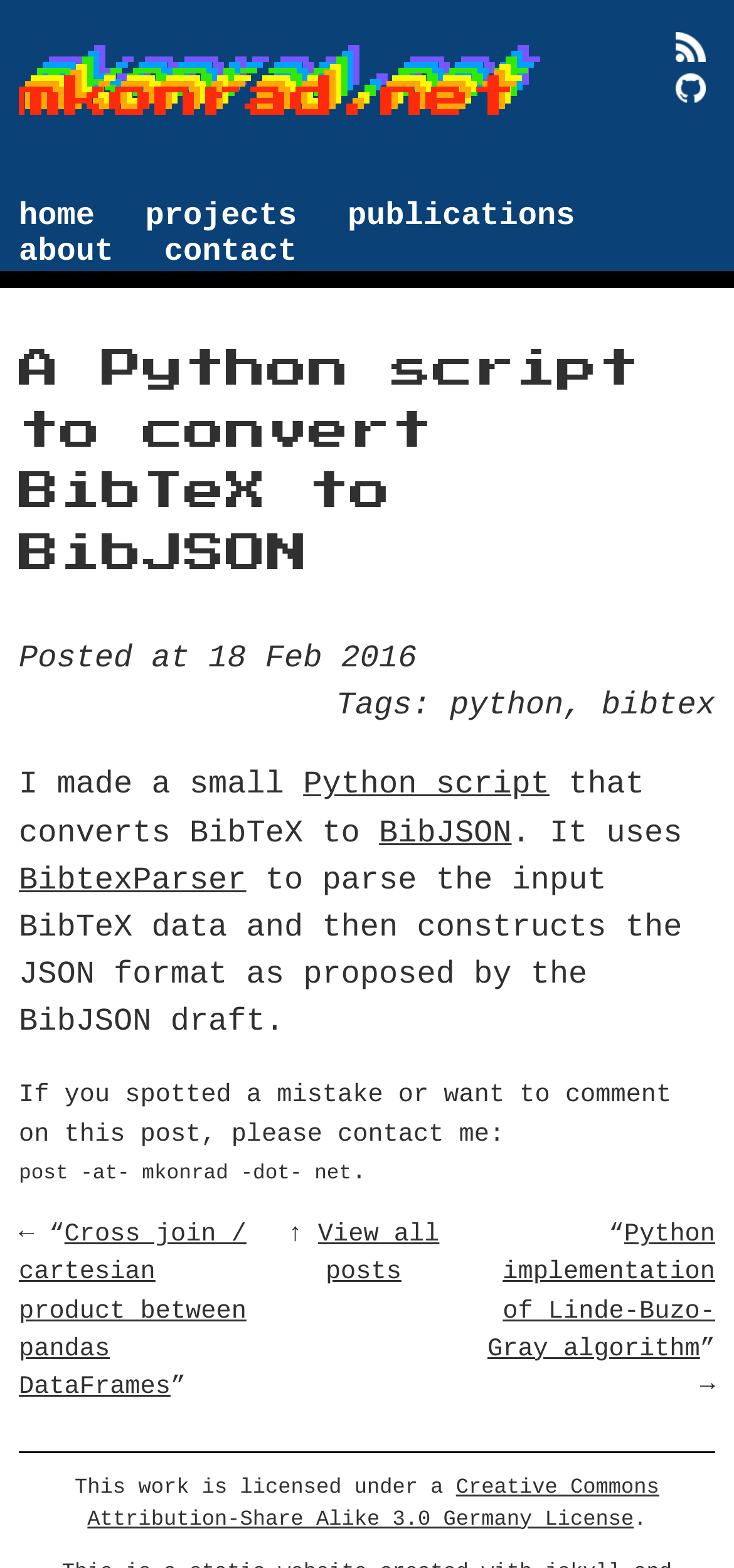Identify the bounding box coordinates of the region that needs to be clicked to carry out this instruction: "go to home page". Provide these coordinates as four float numbers ranging from 0 to 1, i.e., [left, top, right, bottom].

[0.026, 0.127, 0.129, 0.15]